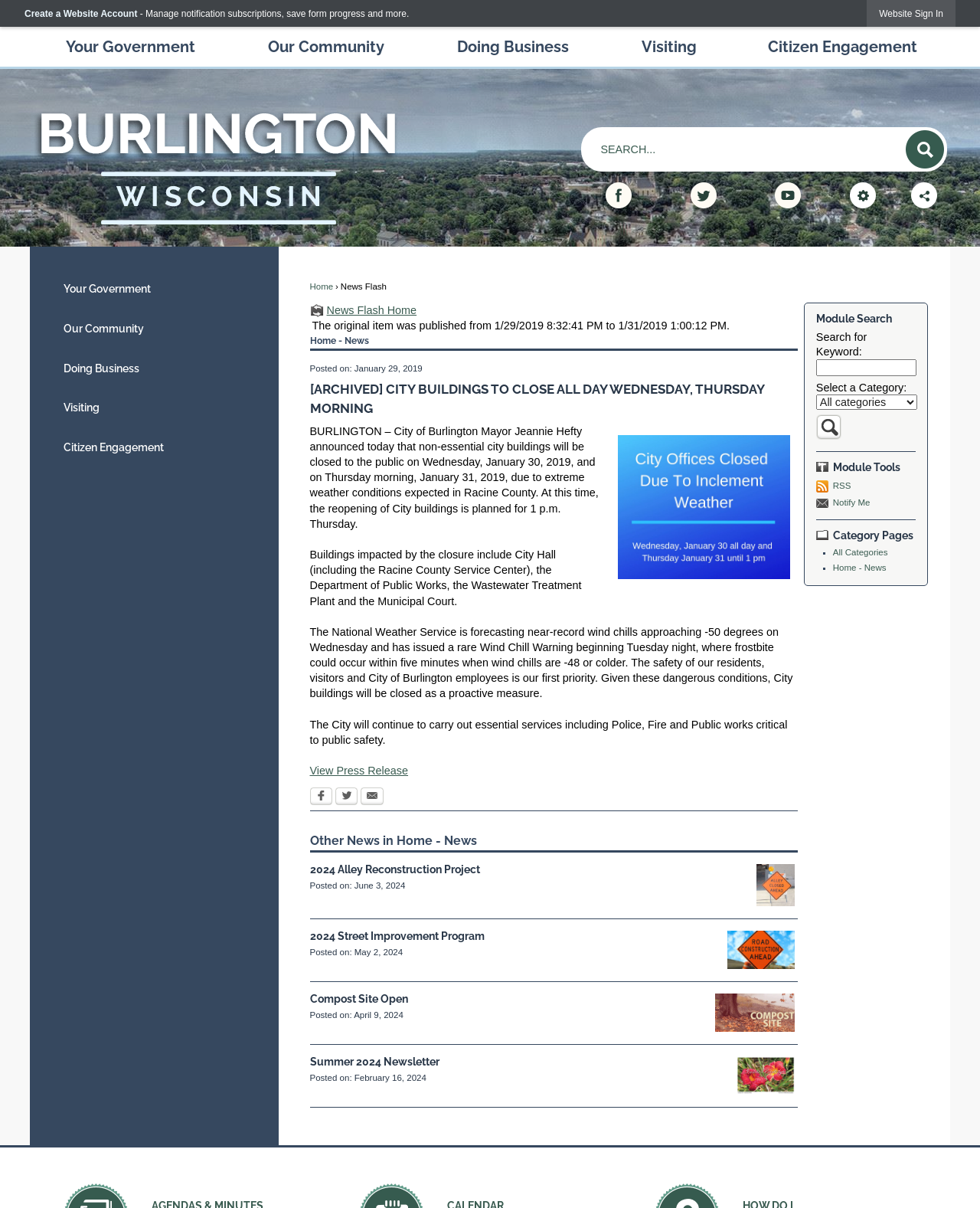Locate the bounding box coordinates of the element you need to click to accomplish the task described by this instruction: "Create a Website Account".

[0.025, 0.007, 0.14, 0.016]